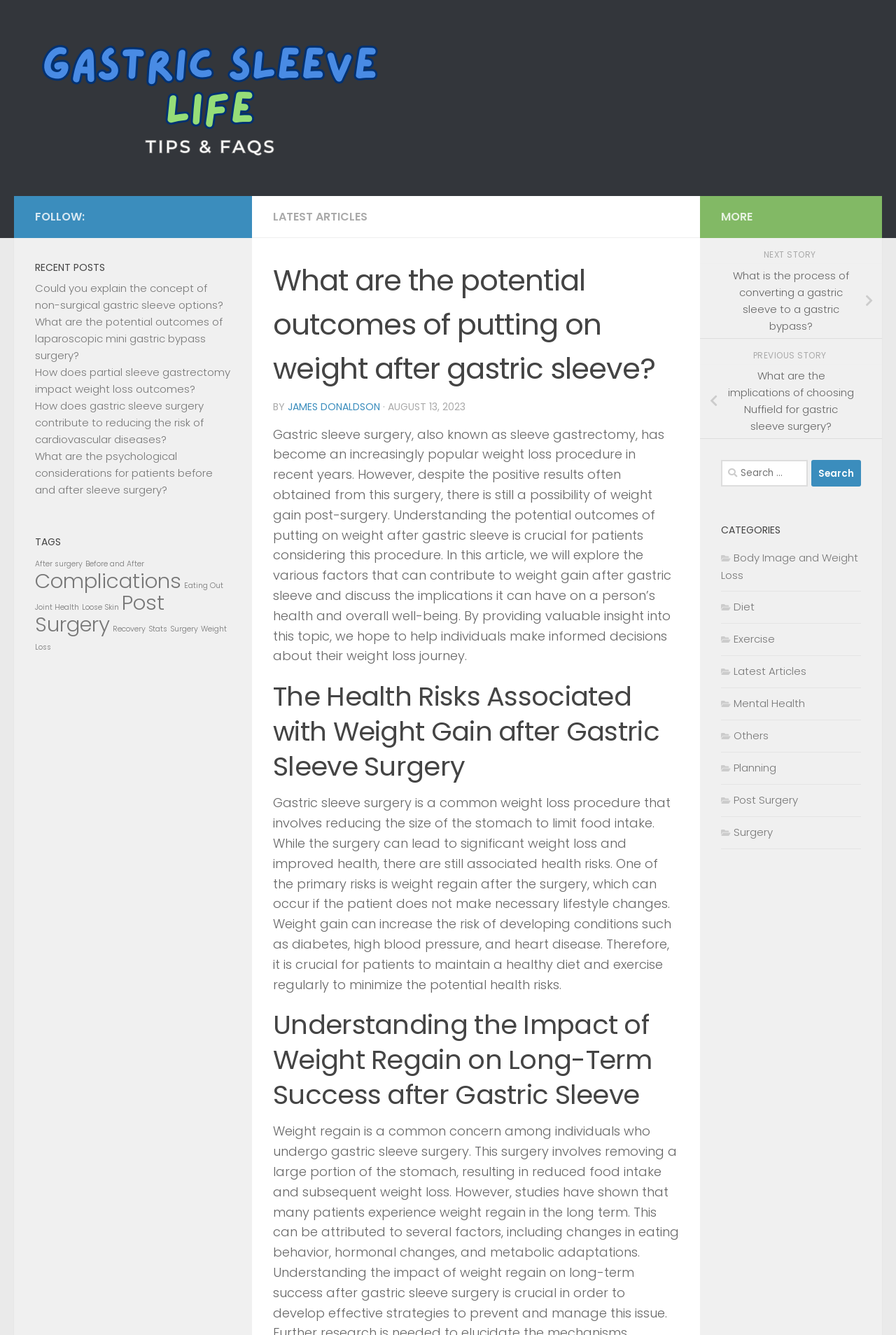Look at the image and write a detailed answer to the question: 
How many recent posts are listed on the webpage?

I counted the number of link elements under the heading 'RECENT POSTS' and found that there are 5 links, indicating that there are 5 recent posts listed on the webpage.